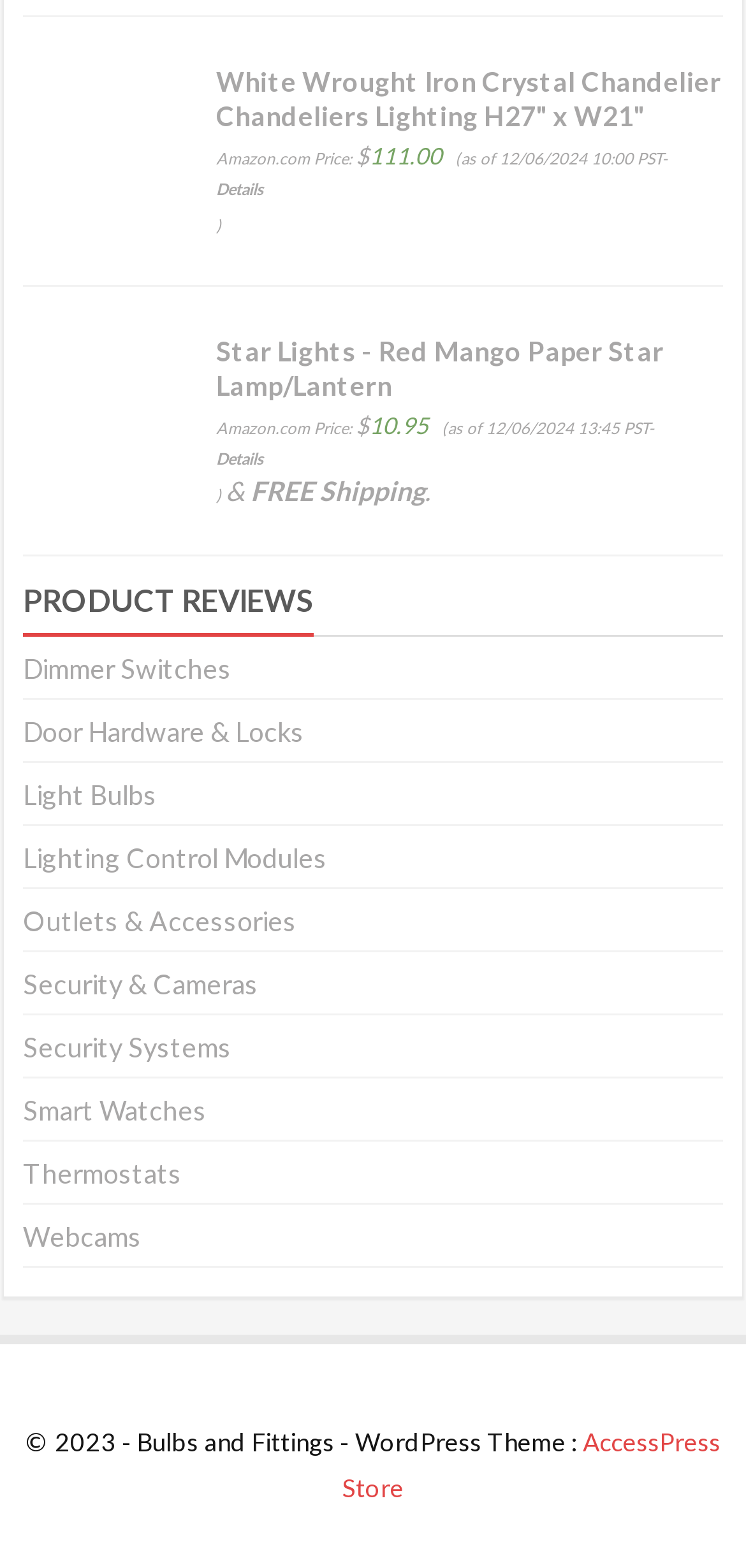Identify the bounding box coordinates necessary to click and complete the given instruction: "View product details of White Wrought Iron Crystal Chandelier".

[0.031, 0.041, 0.969, 0.085]